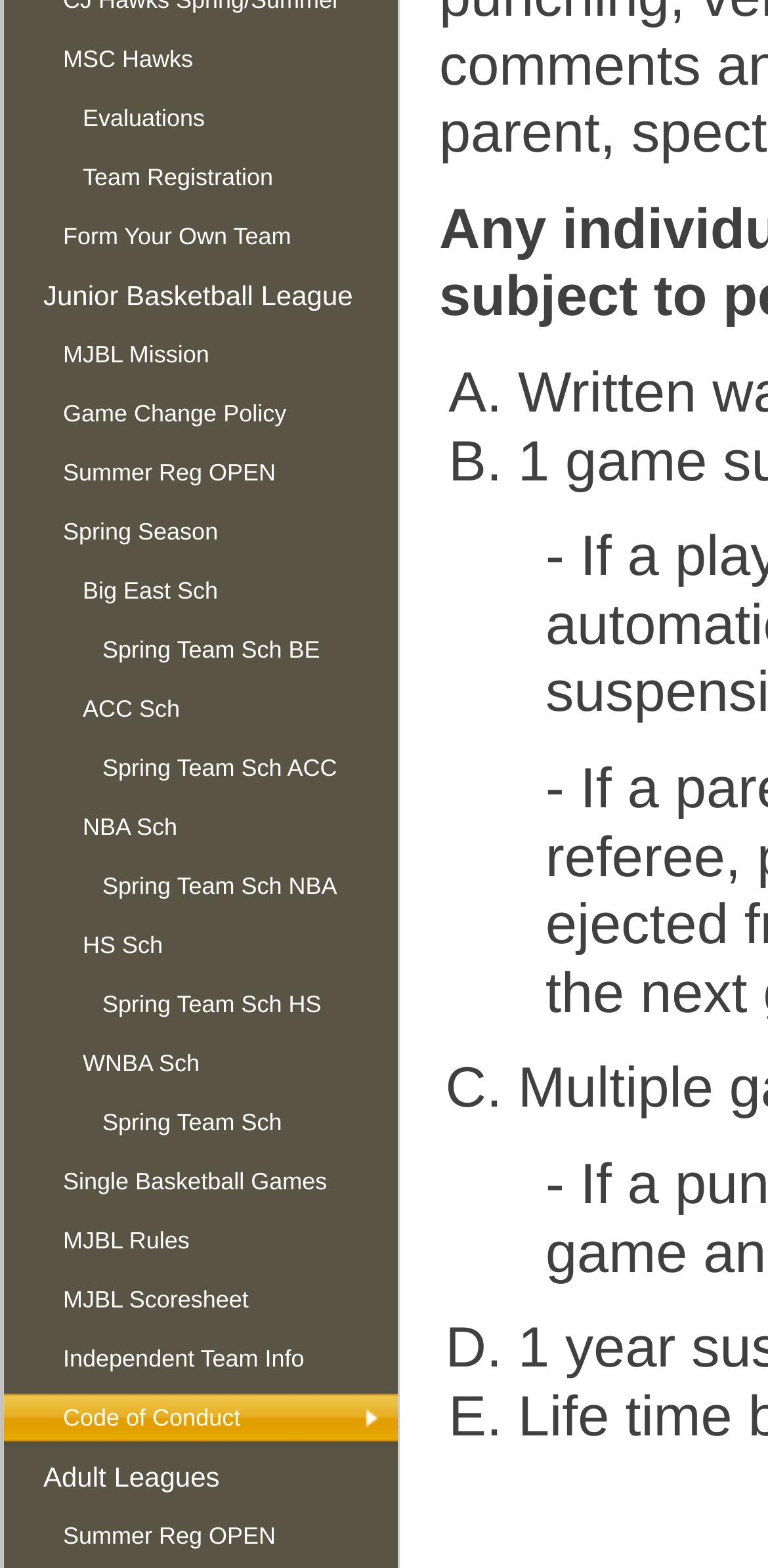What is the purpose of the webpage?
Provide a comprehensive and detailed answer to the question.

Based on the links and content on the webpage, I infer that the purpose of the webpage is to provide information about a basketball league, including team registrations, schedules, rules, and scoresheets.